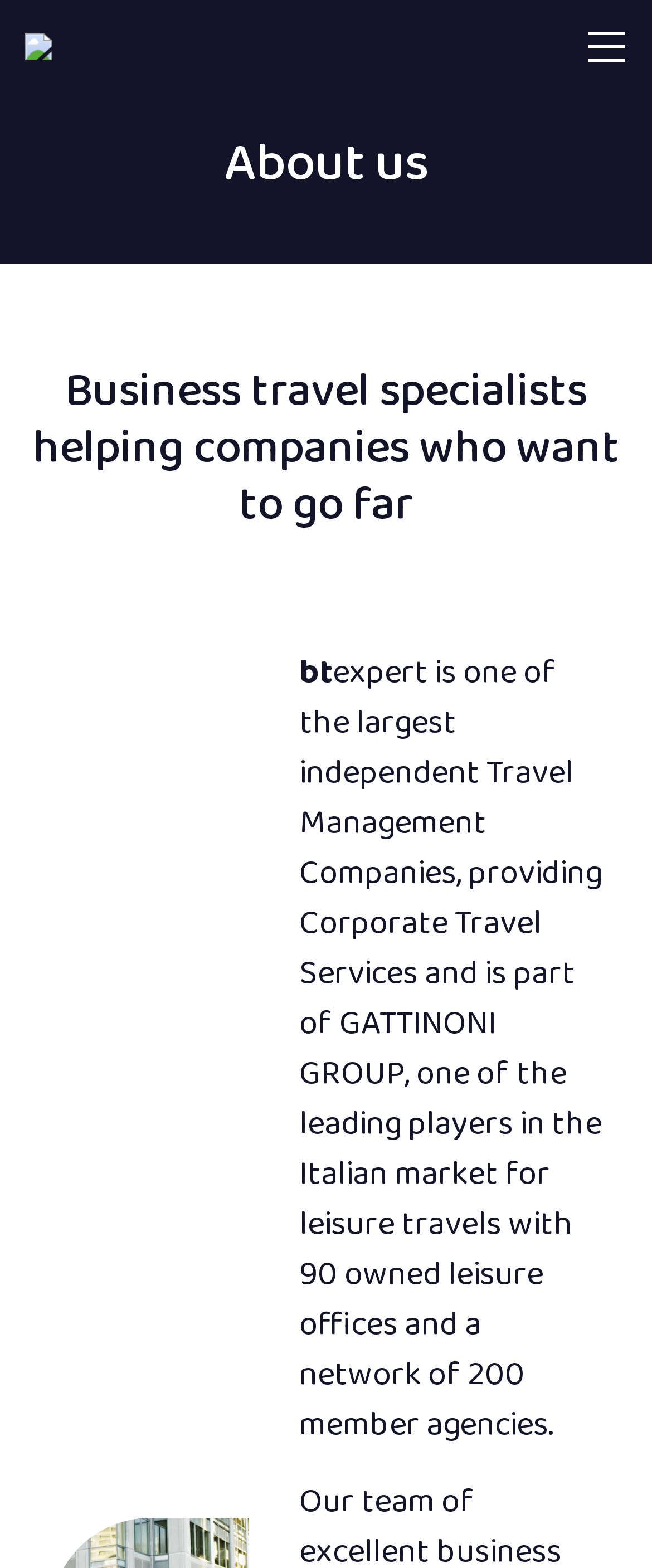What is the name of the group btexpert is part of?
Please give a detailed and thorough answer to the question, covering all relevant points.

The webpage states that btexpert 'is part of GATTINONI GROUP, one of the leading players in the Italian market for leisure travels', which reveals the name of the group btexpert is part of.